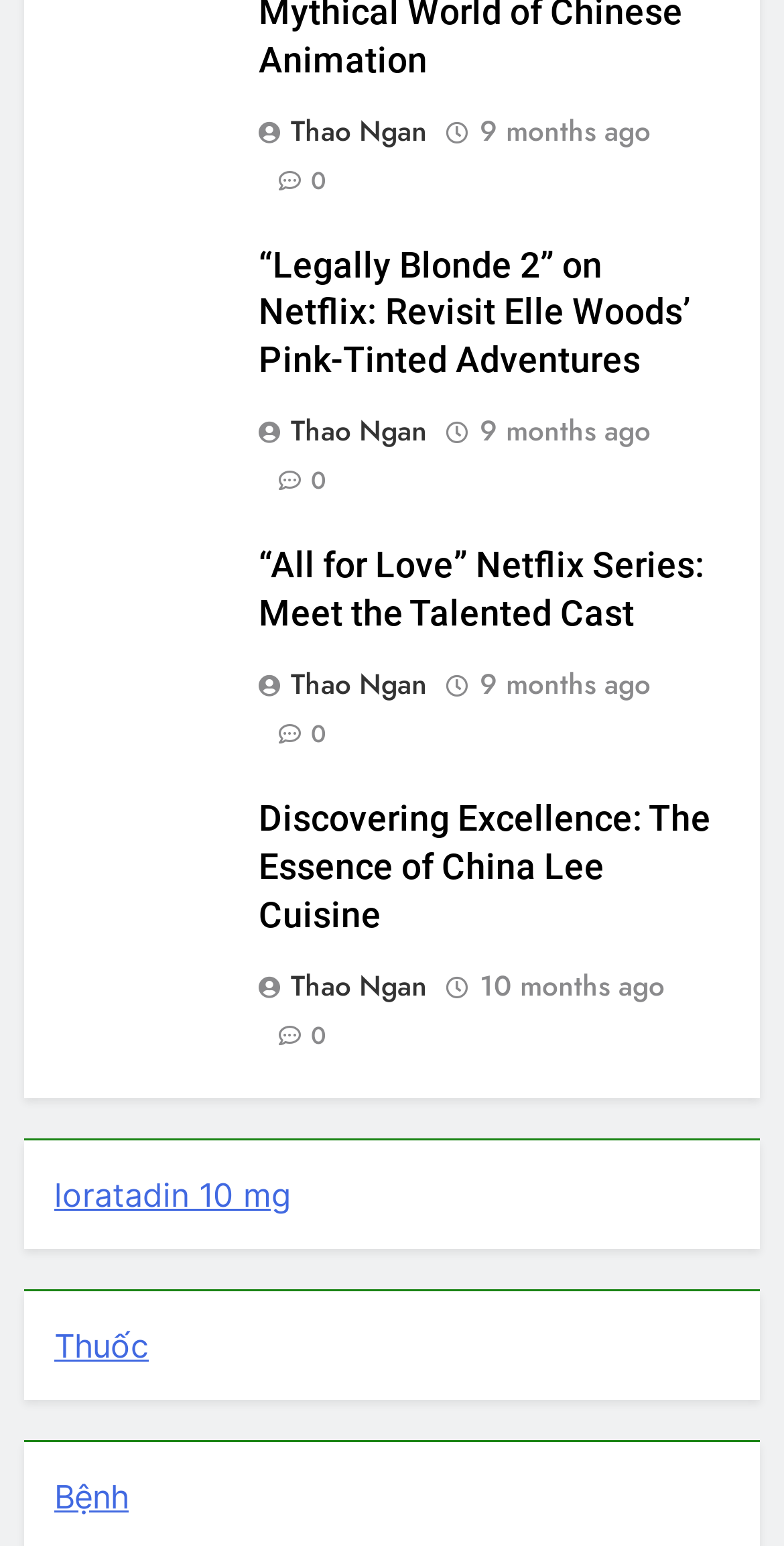What is the title of the third article?
From the screenshot, supply a one-word or short-phrase answer.

Discovering Excellence: The Essence of China Lee Cuisine